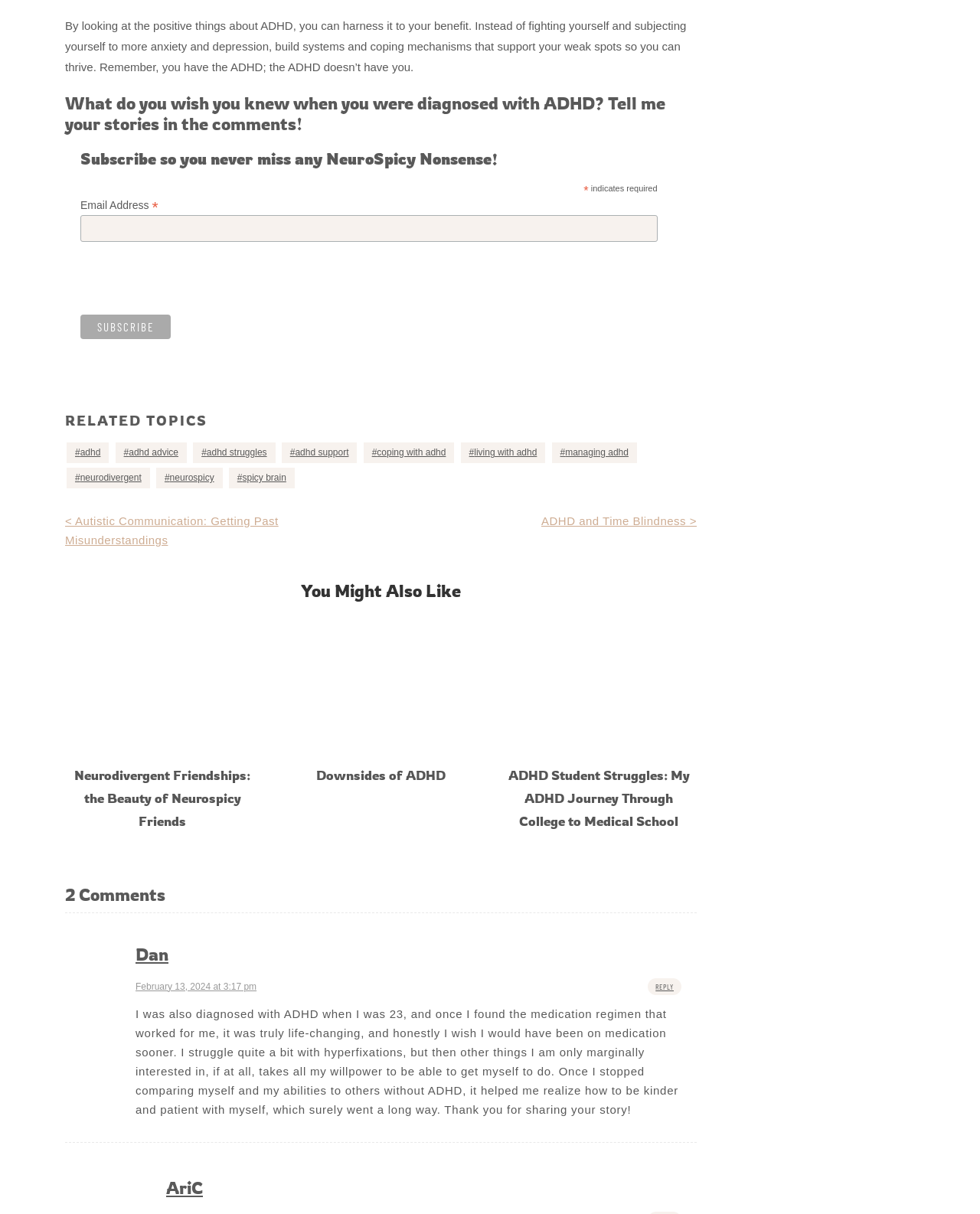Answer the following in one word or a short phrase: 
What is the topic of the webpage?

ADHD